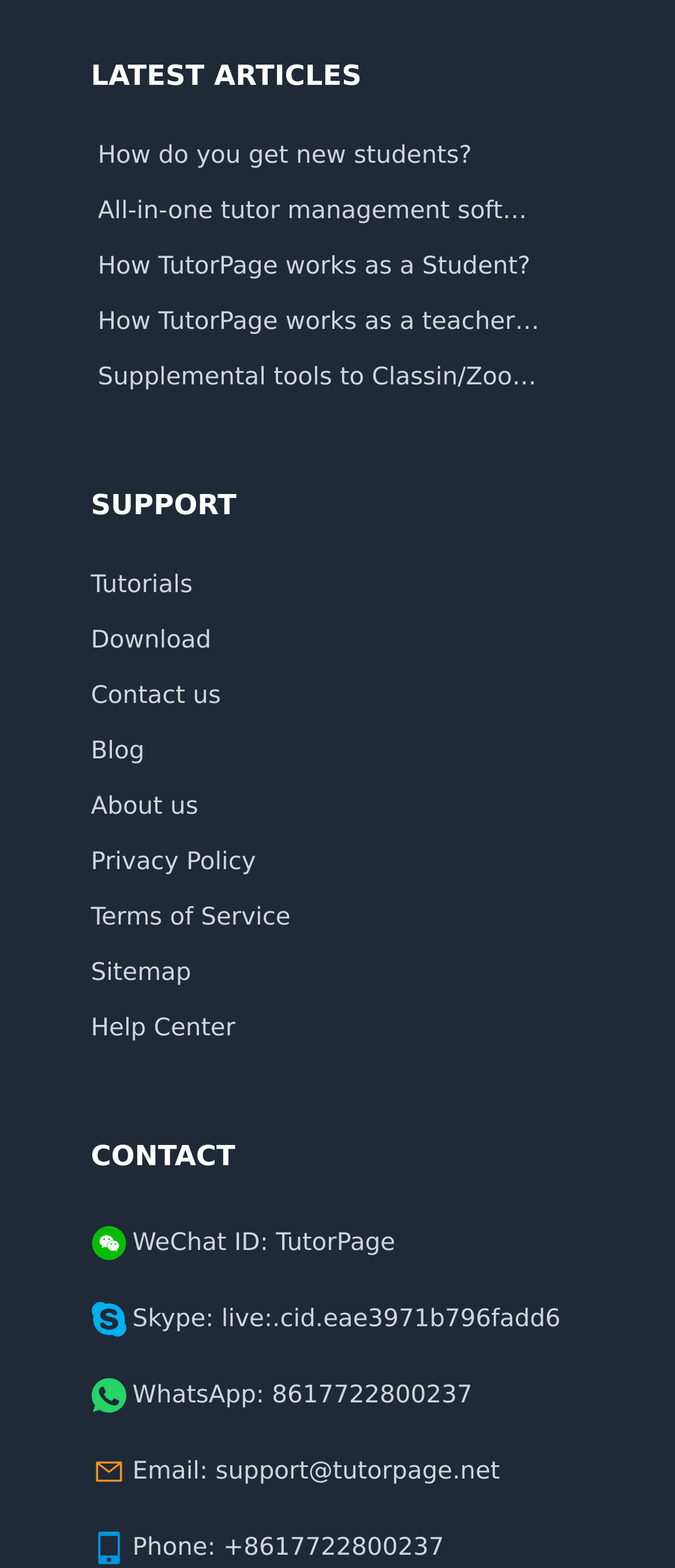Locate the bounding box coordinates of the UI element described by: "Follow". The bounding box coordinates should consist of four float numbers between 0 and 1, i.e., [left, top, right, bottom].

None